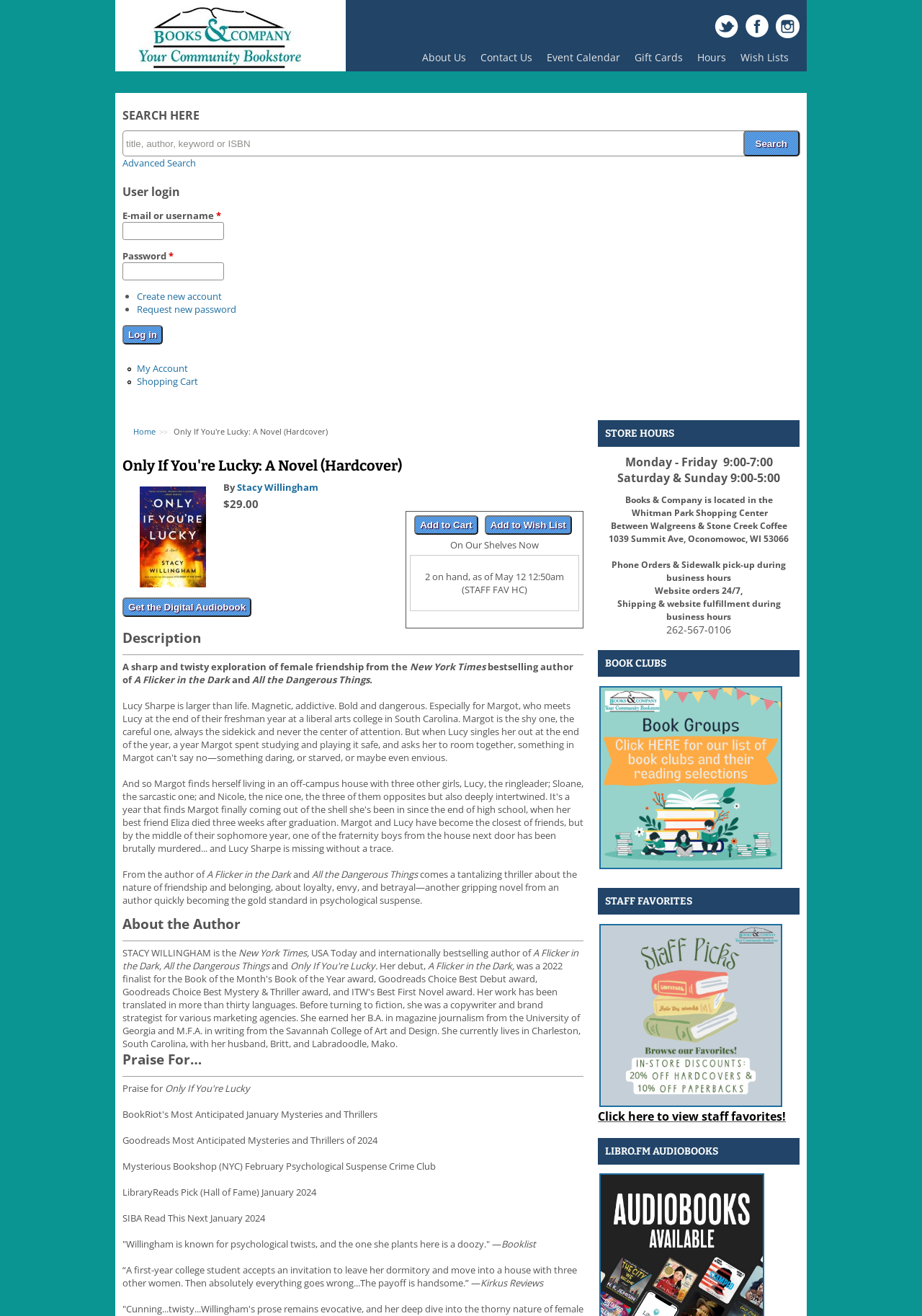Generate the text content of the main heading of the webpage.

Only If You're Lucky: A Novel (Hardcover)